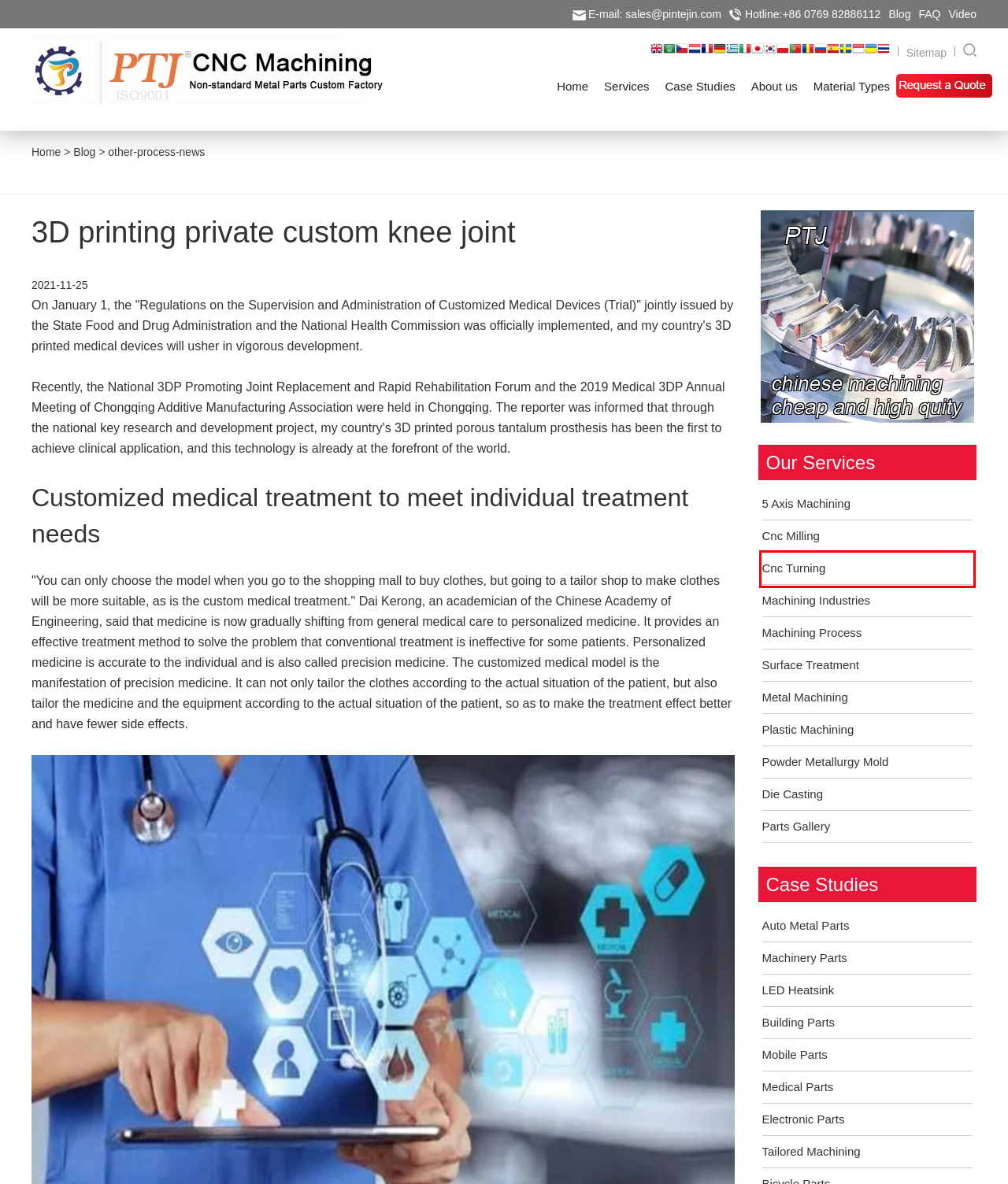You have a screenshot showing a webpage with a red bounding box highlighting an element. Choose the webpage description that best fits the new webpage after clicking the highlighted element. The descriptions are:
A. High precision cnc machining services china|PTJ hardware inc.
B. Type Of Additional Advanced Machining Process - PTJ Shop
C. Other Process News | PTJ Blog
D. what is cnc turning?|PTJ hardware inc.
E. Surface Treatment Of Metal | Generalize All Types of Surface Treatments Technologies | PTJ Shop
F. What is cnc milling?|PTJ hardware inc.
G. Cnc Machining Mobile Metal Parts|The PTJ Hardware Inc.
H. Short & Long runs Multi-axis Industrial Precision Screw Machining | PTJ Shop

D